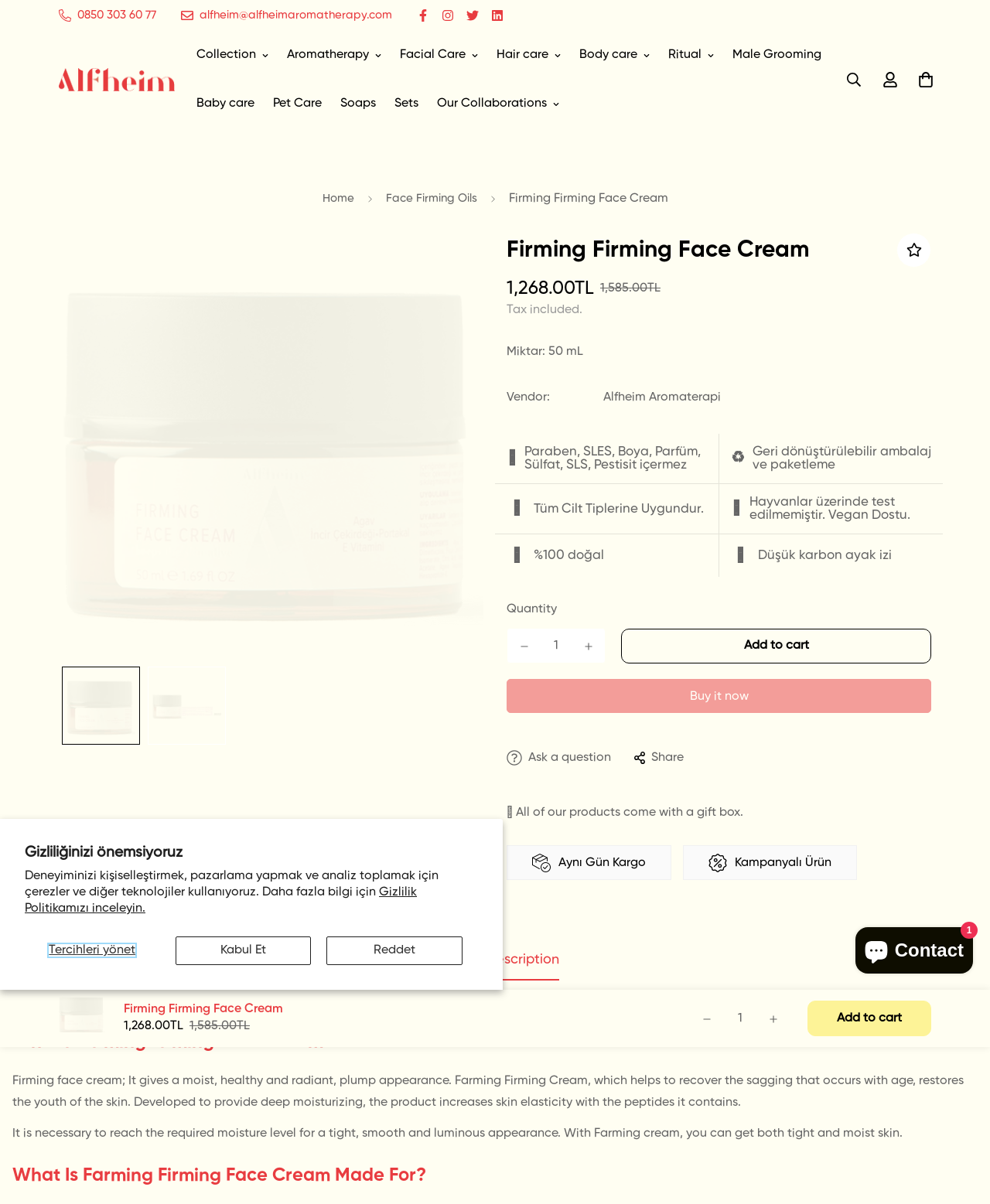Can you find the bounding box coordinates for the element to click on to achieve the instruction: "Click the Add to Cart button"?

[0.905, 0.153, 0.941, 0.182]